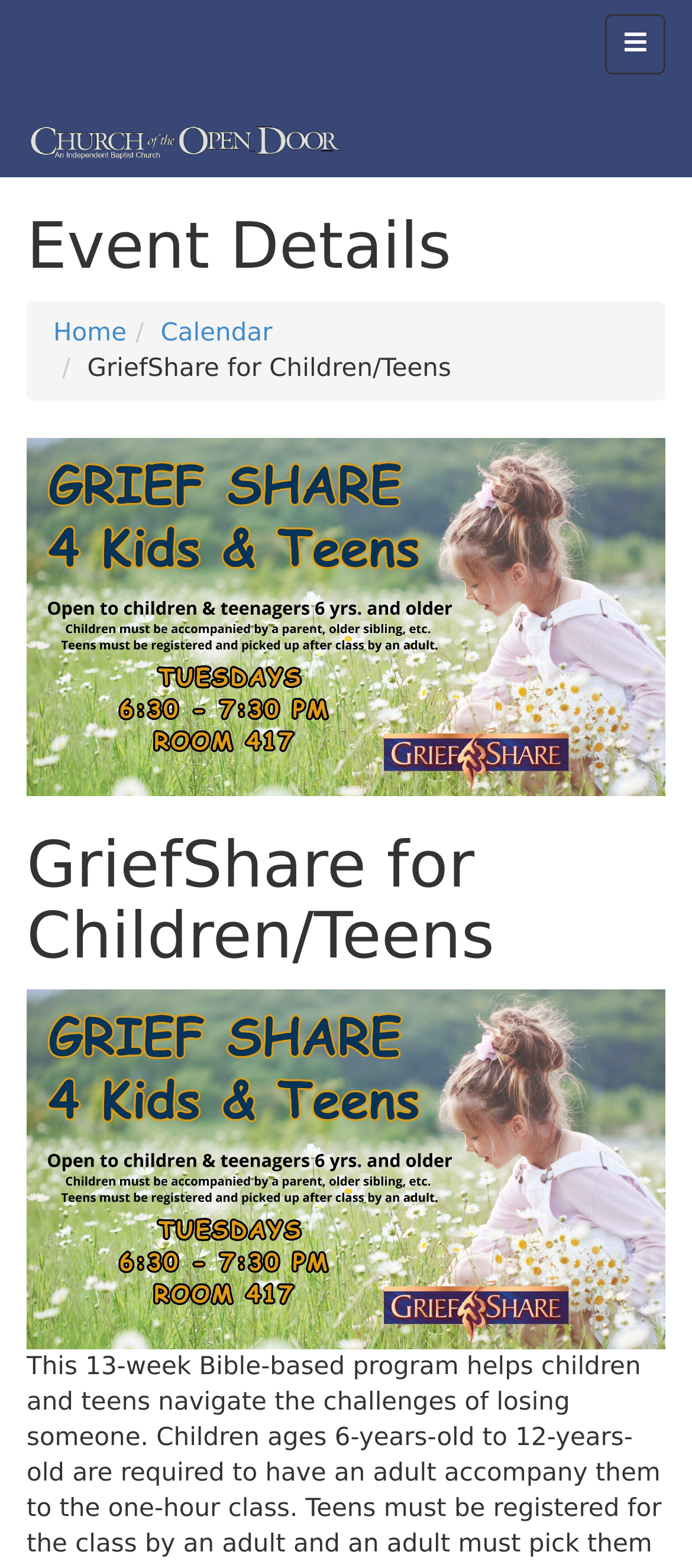Locate the UI element that matches the description alt="WhiteLogo.png" in the webpage screenshot. Return the bounding box coordinates in the format (top-left x, top-left y, bottom-right x, bottom-right y), with values ranging from 0 to 1.

[0.0, 0.057, 1.0, 0.113]